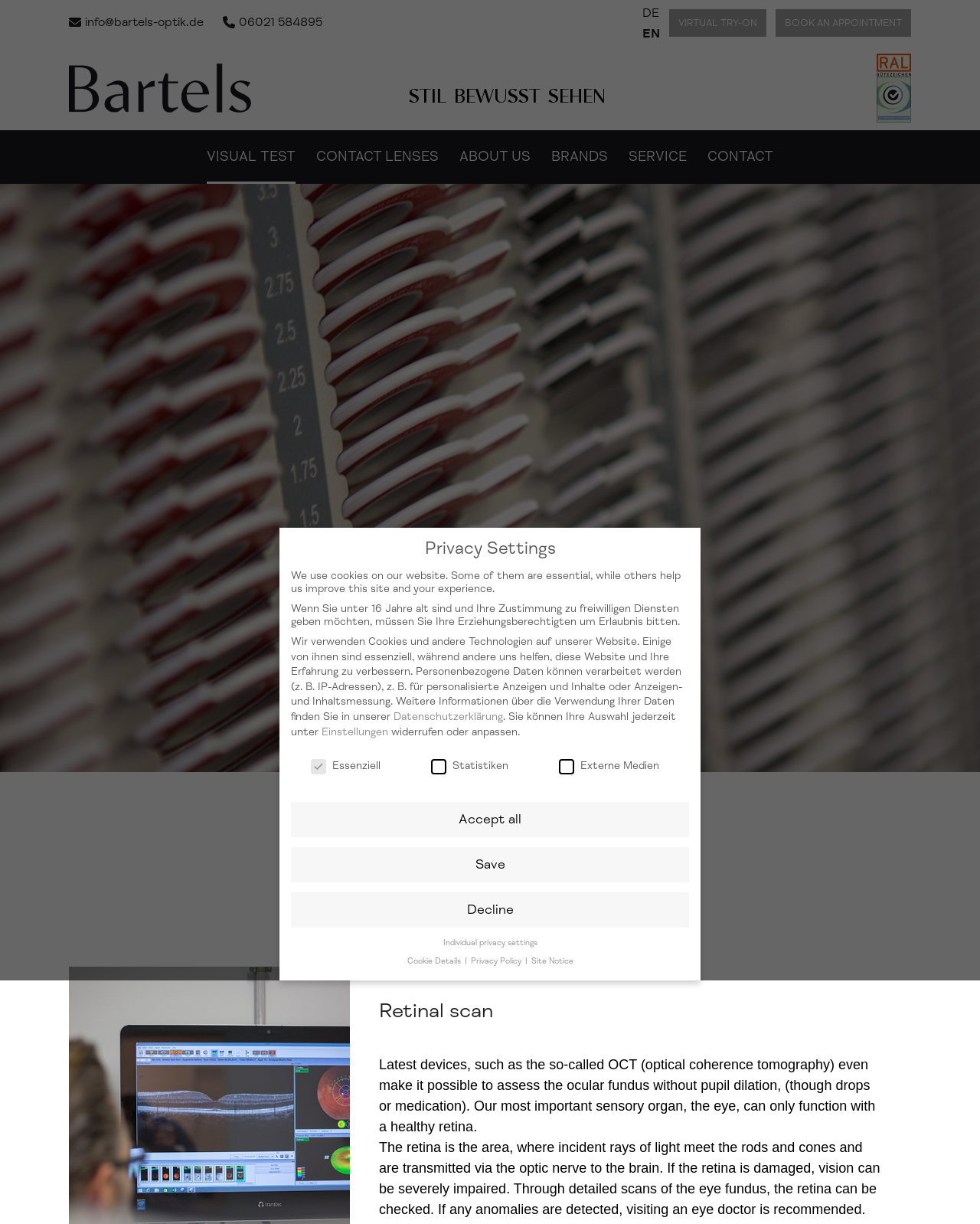Please identify the bounding box coordinates of where to click in order to follow the instruction: "Click the 'CONTACT LENSES' link".

[0.323, 0.106, 0.448, 0.15]